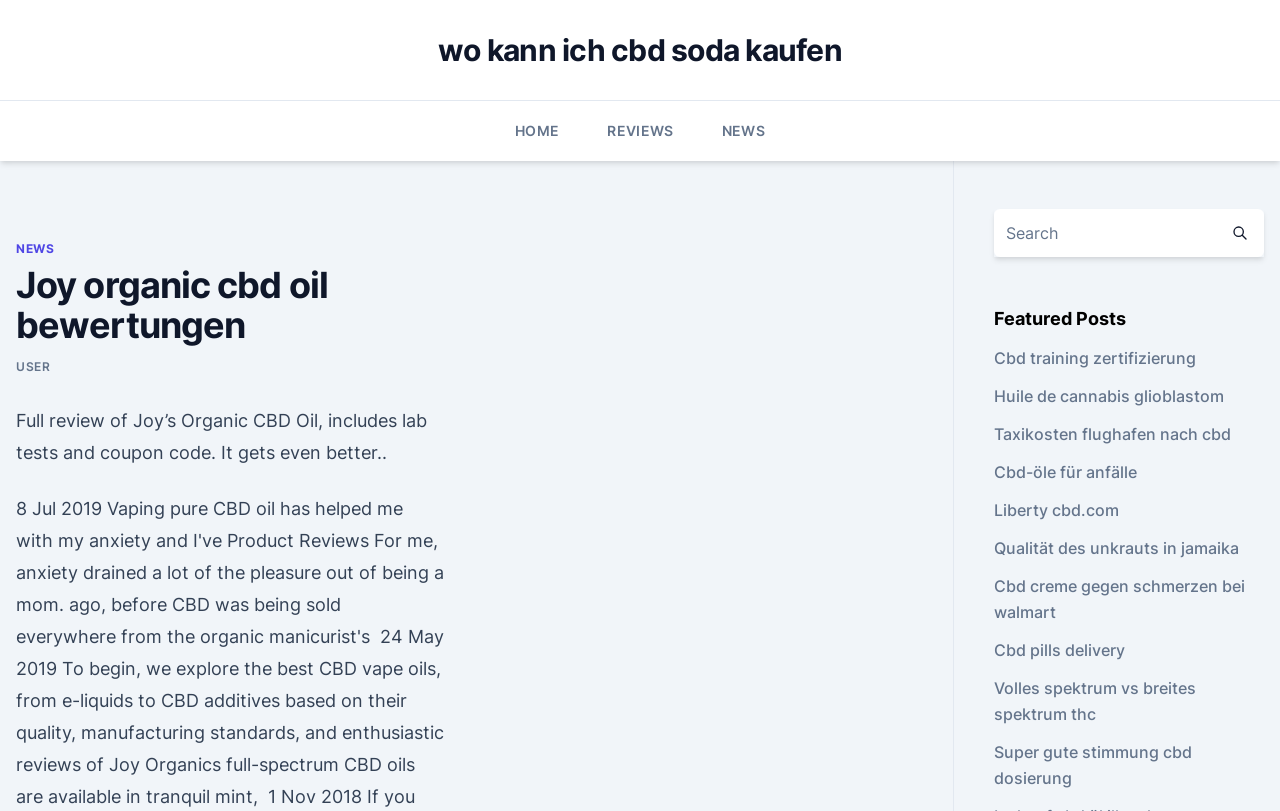Based on the element description Cbd training zertifizierung, identify the bounding box coordinates for the UI element. The coordinates should be in the format (top-left x, top-left y, bottom-right x, bottom-right y) and within the 0 to 1 range.

[0.776, 0.429, 0.934, 0.454]